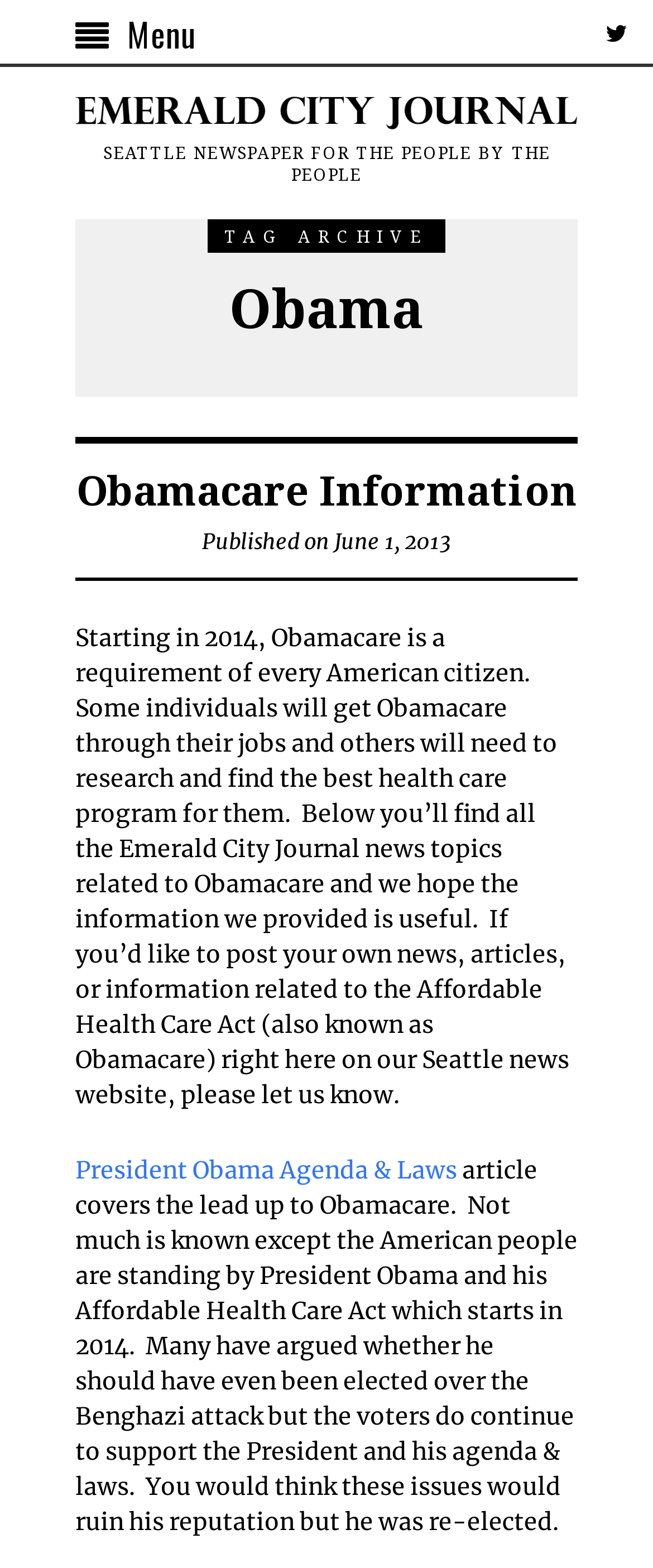What is the purpose of the article? Please answer the question using a single word or phrase based on the image.

To provide information about Obamacare